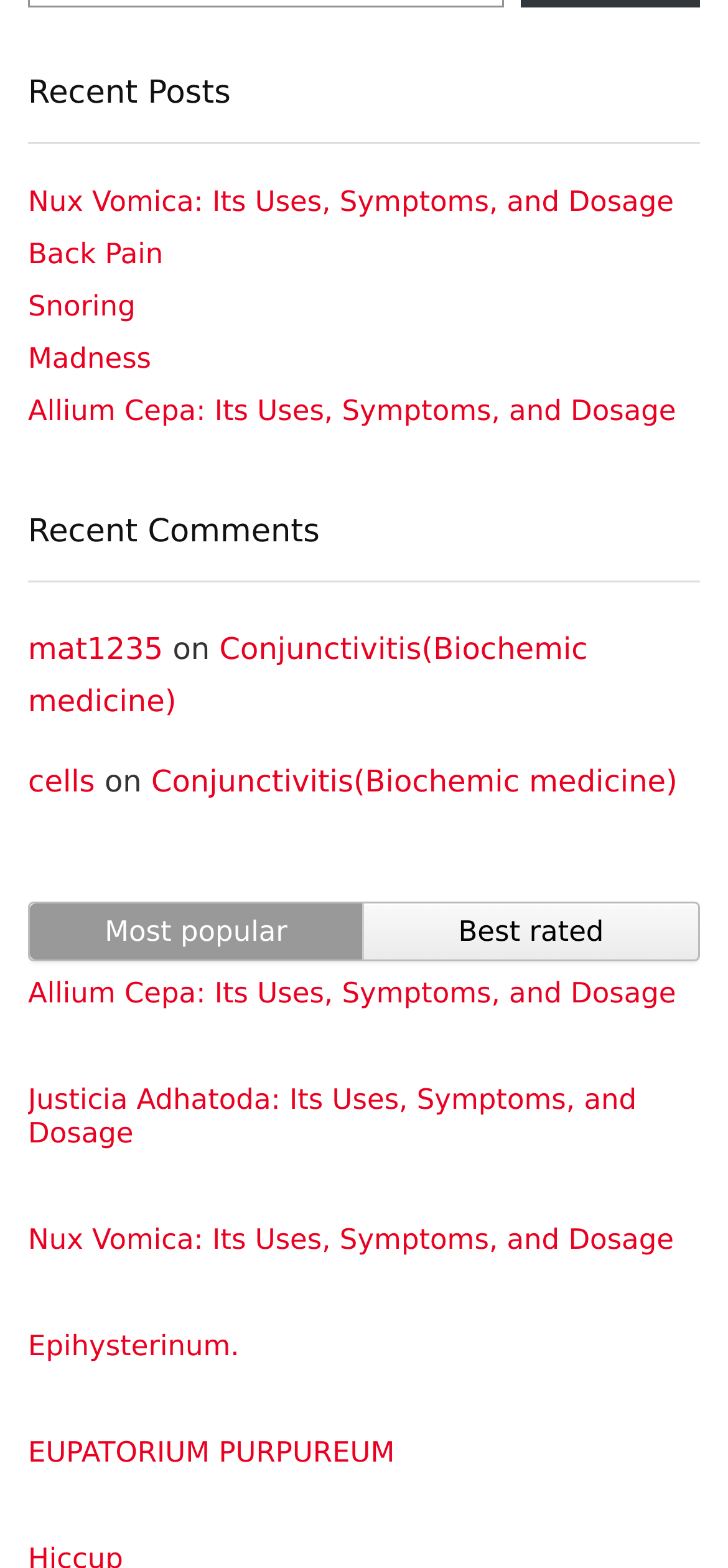Determine the bounding box coordinates of the clickable region to follow the instruction: "Explore Allium Cepa: Its Uses, Symptoms, and Dosage".

[0.038, 0.623, 0.929, 0.644]